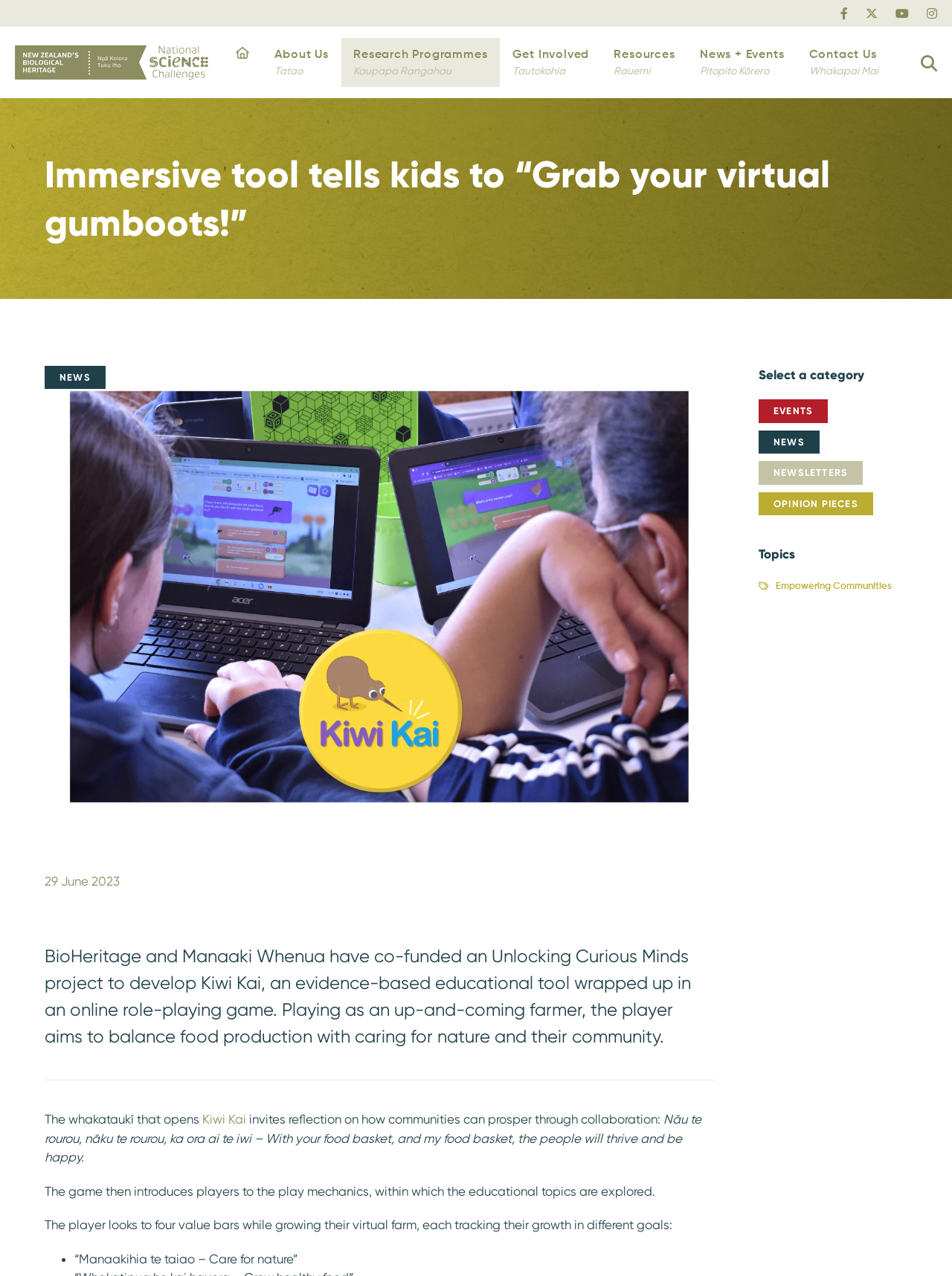Look at the image and give a detailed response to the following question: What is the date of the news article?

The date is mentioned in the text '29 June 2023' which is located near the 'NEWS' heading.